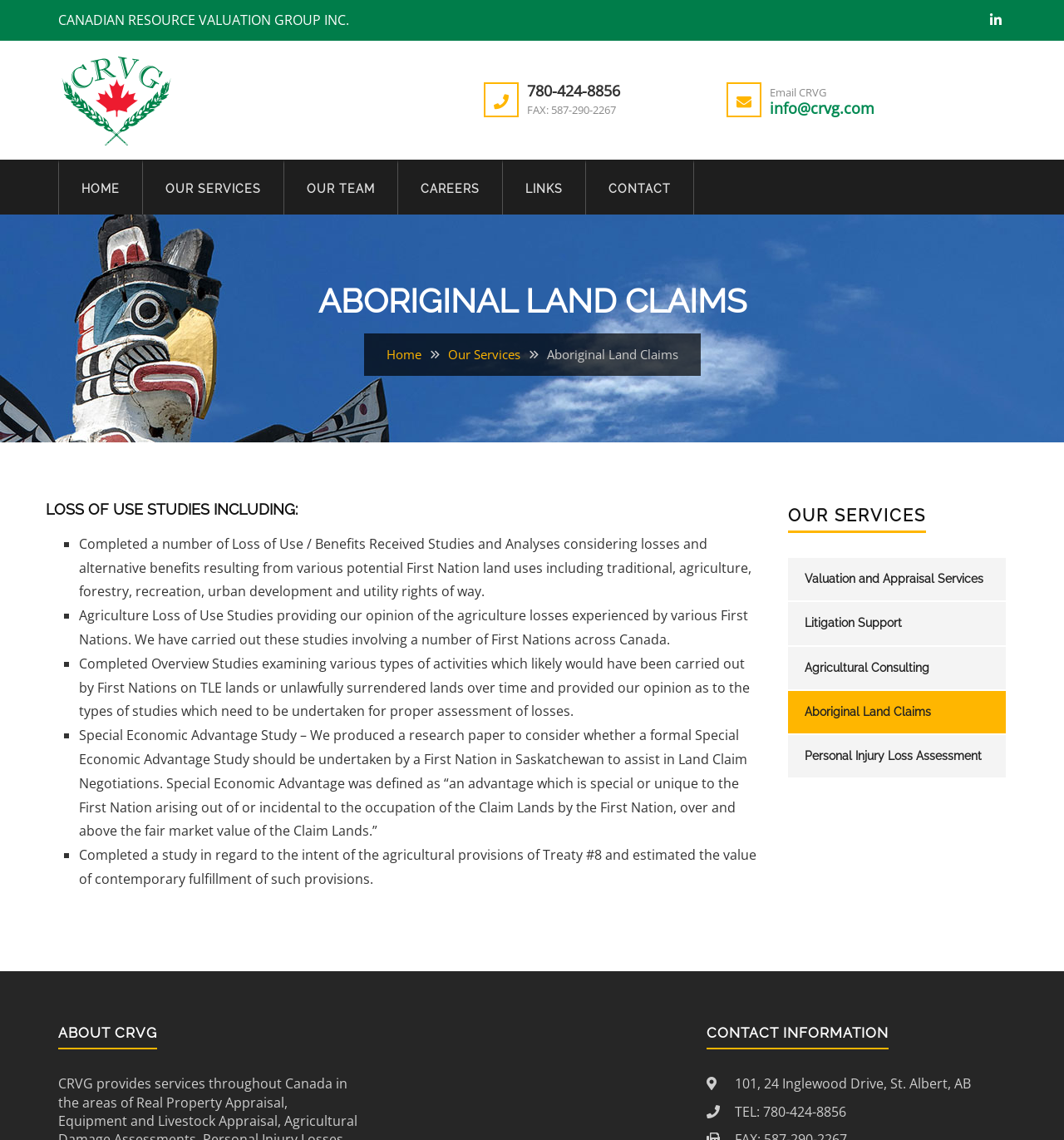What services does CRVG offer?
Based on the image, please offer an in-depth response to the question.

I found this information by looking at the right-hand side of the webpage, where it lists the services offered by CRVG, including Valuation and Appraisal Services, Litigation Support, and others.